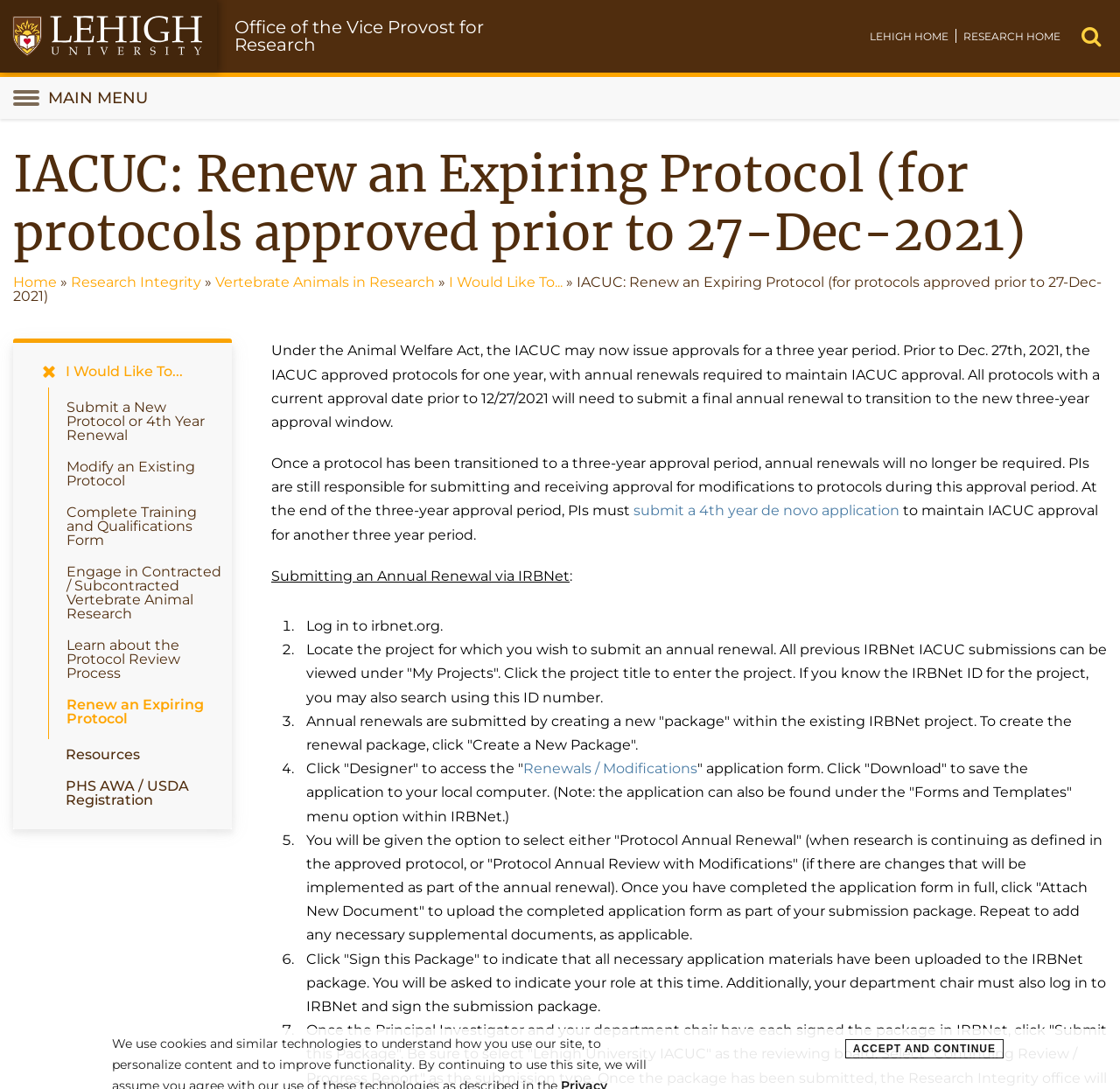Can you determine the bounding box coordinates of the area that needs to be clicked to fulfill the following instruction: "Go to 'Research Integrity'"?

[0.063, 0.252, 0.18, 0.267]